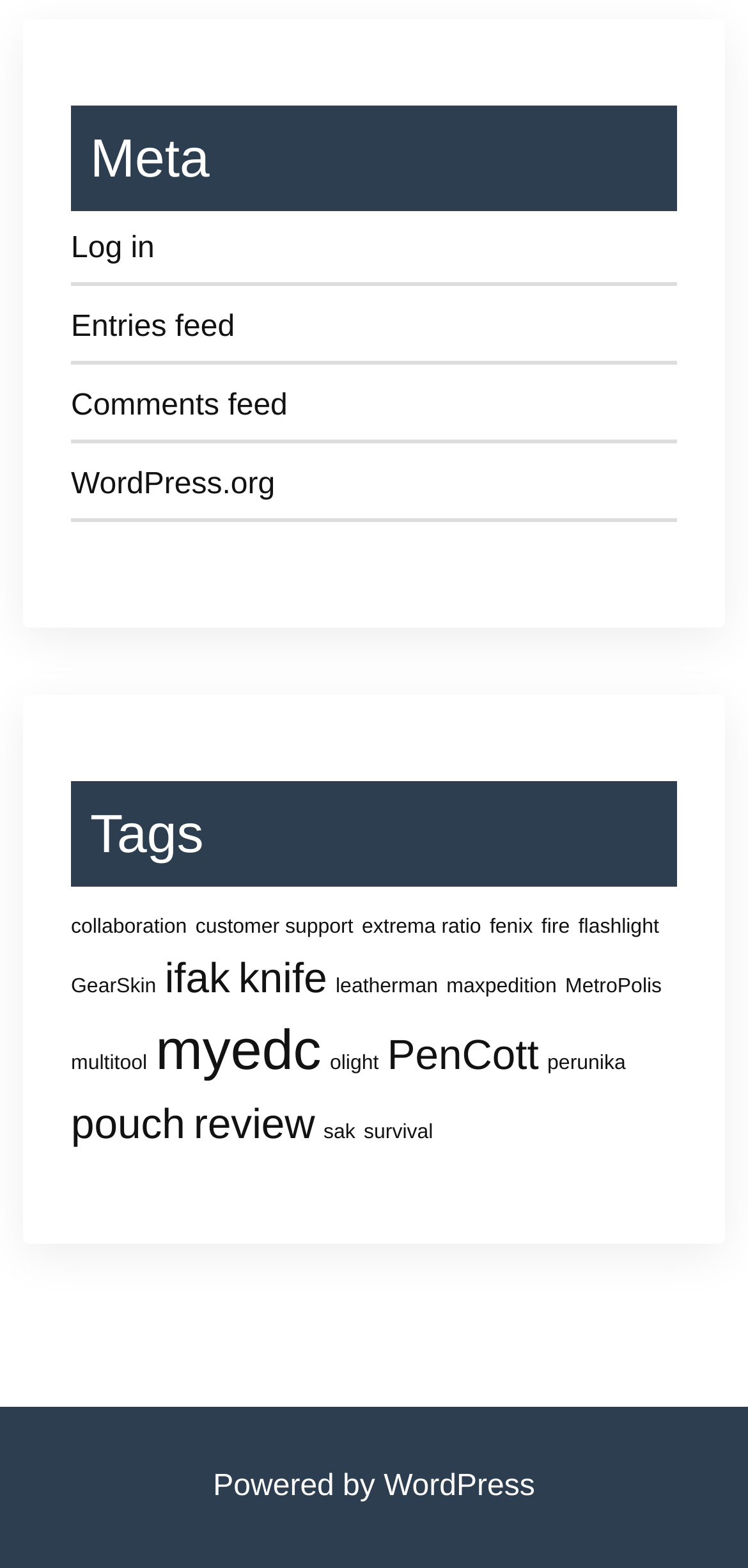How many feeds are available on this webpage?
Please provide a full and detailed response to the question.

I counted the number of feed links at the top of the webpage, which are 3 in total: 'Log in', 'Entries feed', and 'Comments feed'.